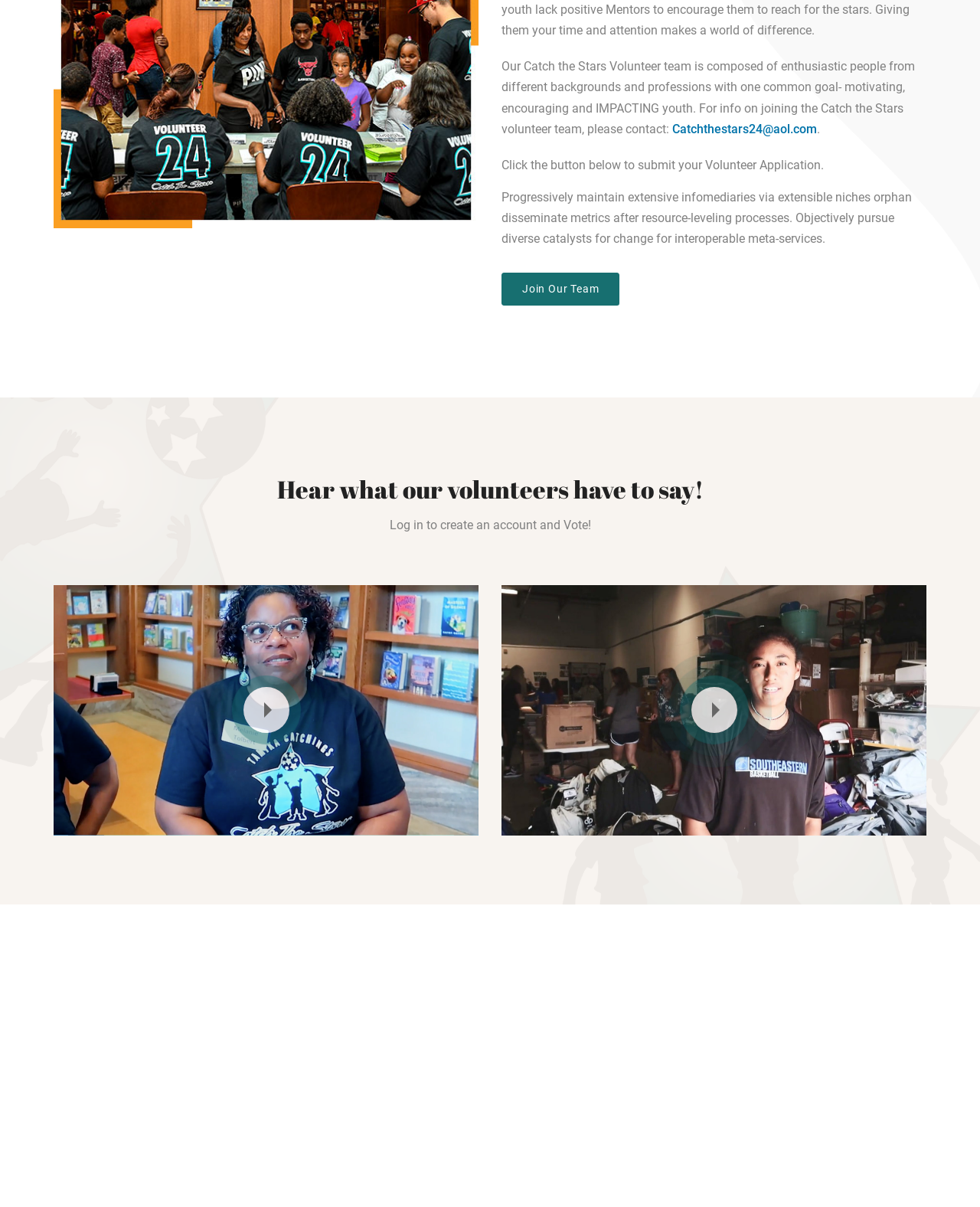Given the following UI element description: "Join Our Team", find the bounding box coordinates in the webpage screenshot.

[0.512, 0.226, 0.632, 0.253]